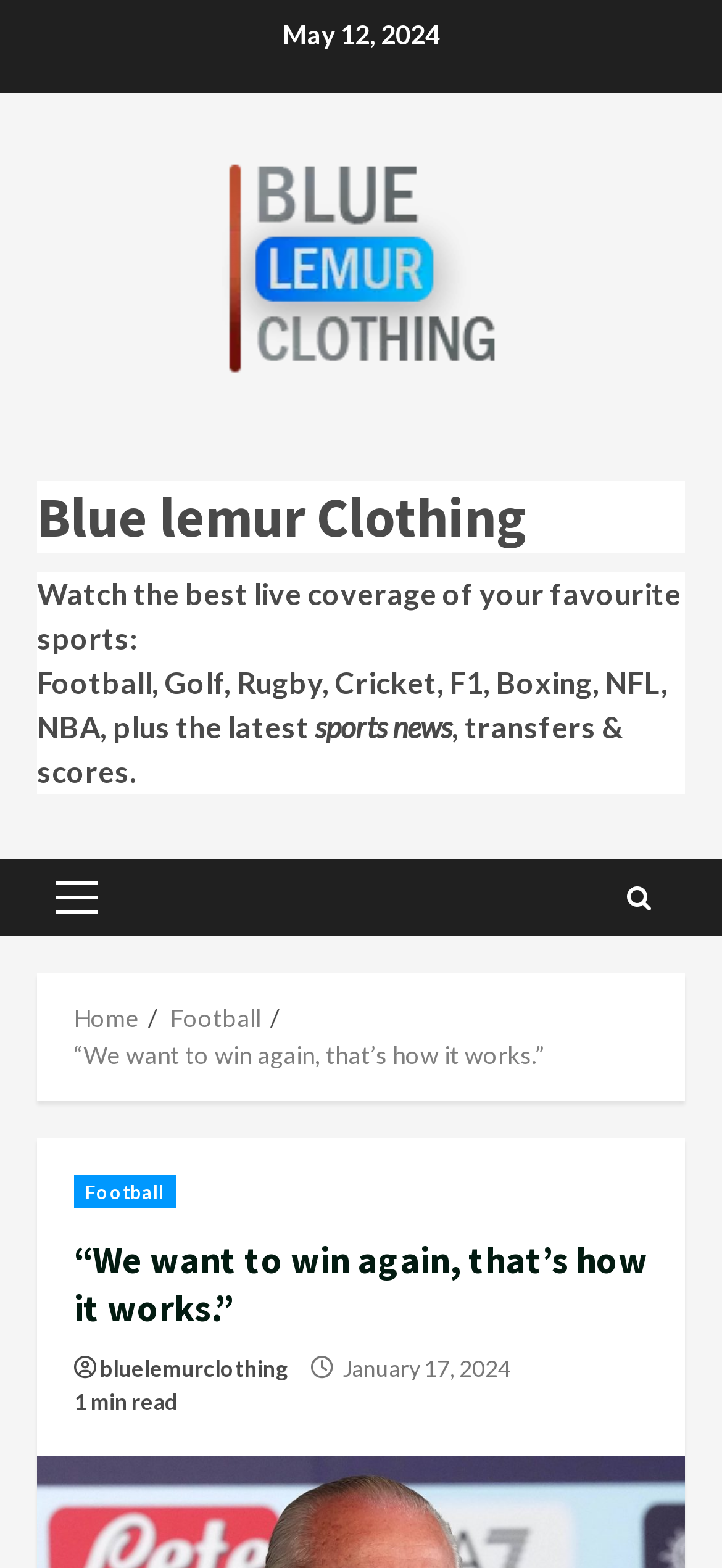Predict the bounding box coordinates of the area that should be clicked to accomplish the following instruction: "Click on the 'Primary Menu'". The bounding box coordinates should consist of four float numbers between 0 and 1, i.e., [left, top, right, bottom].

[0.051, 0.548, 0.162, 0.597]